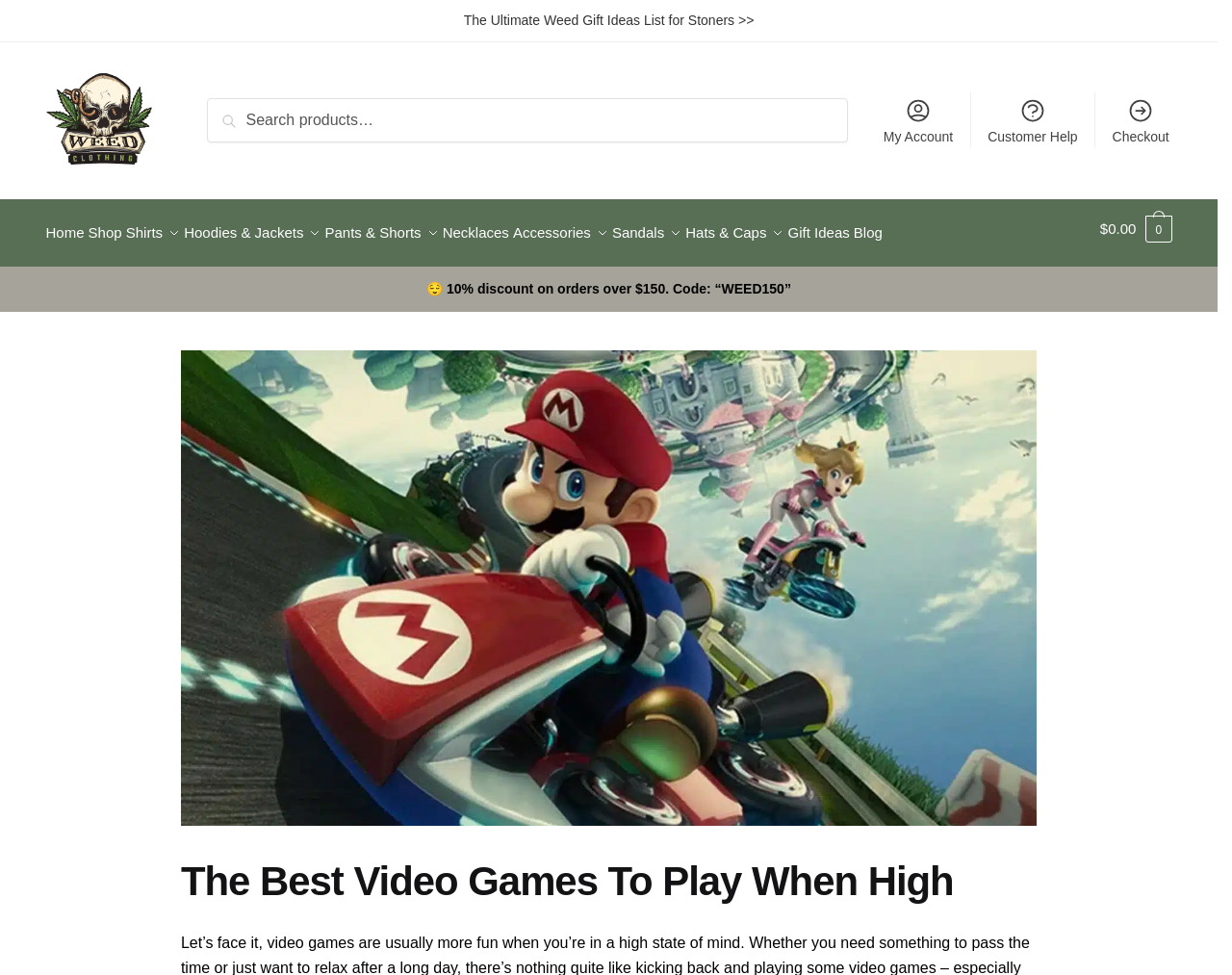Please find the bounding box coordinates of the element that must be clicked to perform the given instruction: "View Gift Ideas". The coordinates should be four float numbers from 0 to 1, i.e., [left, top, right, bottom].

[0.724, 0.205, 0.787, 0.264]